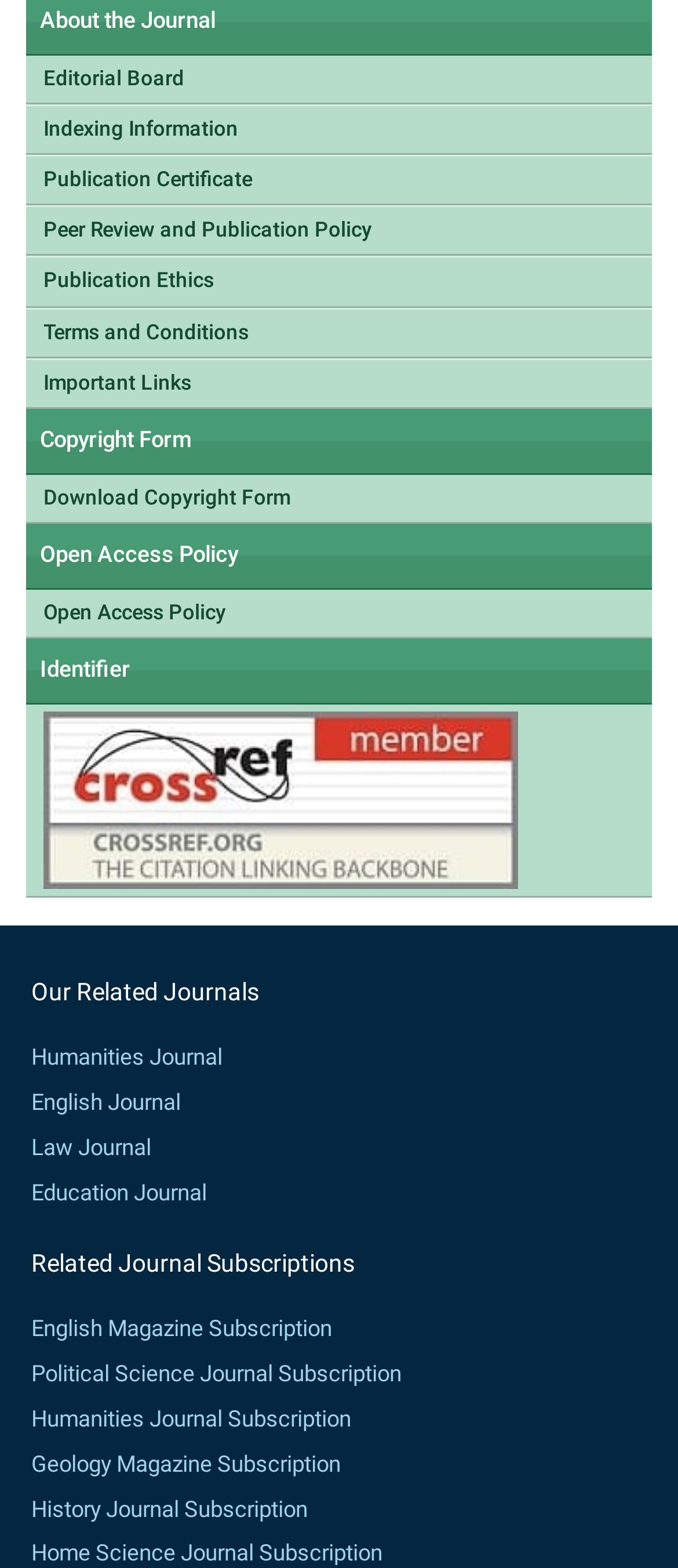Determine the bounding box coordinates of the target area to click to execute the following instruction: "Learn about Open Access Policy."

[0.038, 0.376, 0.962, 0.406]